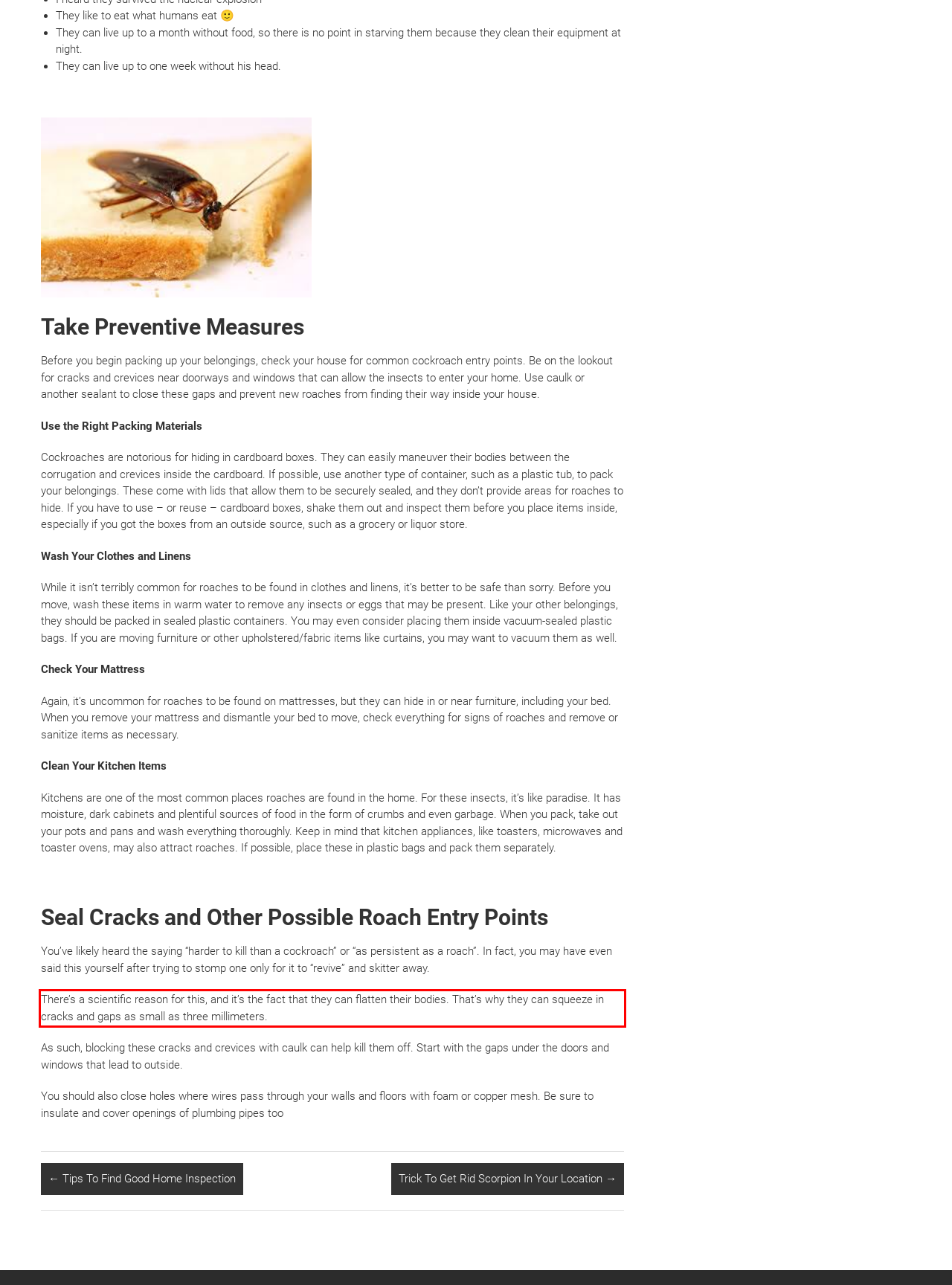Review the webpage screenshot provided, and perform OCR to extract the text from the red bounding box.

There’s a scientific reason for this, and it’s the fact that they can flatten their bodies. That’s why they can squeeze in cracks and gaps as small as three millimeters.